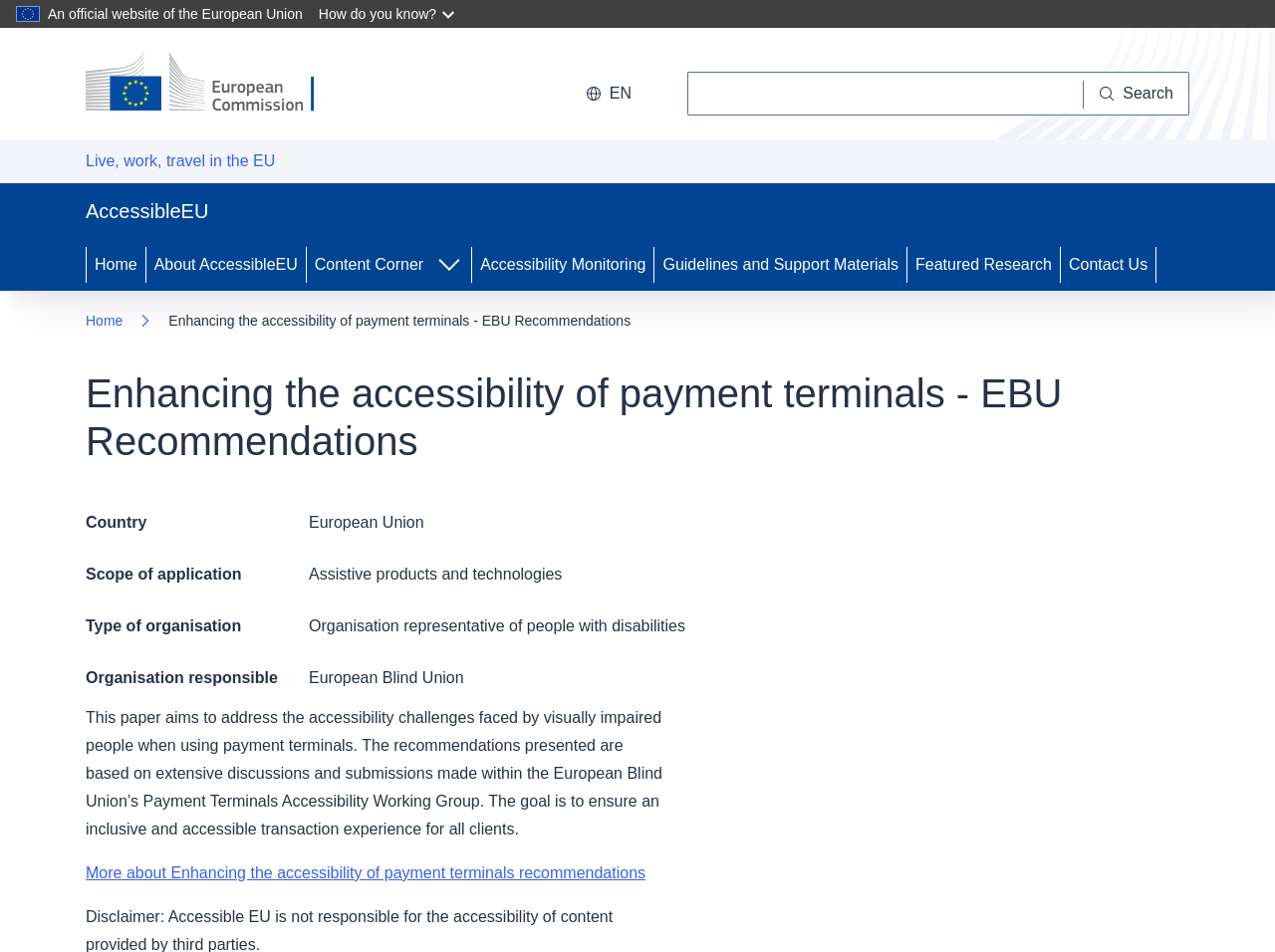Pinpoint the bounding box coordinates of the clickable area needed to execute the instruction: "Go to Home page". The coordinates should be specified as four float numbers between 0 and 1, i.e., [left, top, right, bottom].

[0.067, 0.054, 0.269, 0.121]